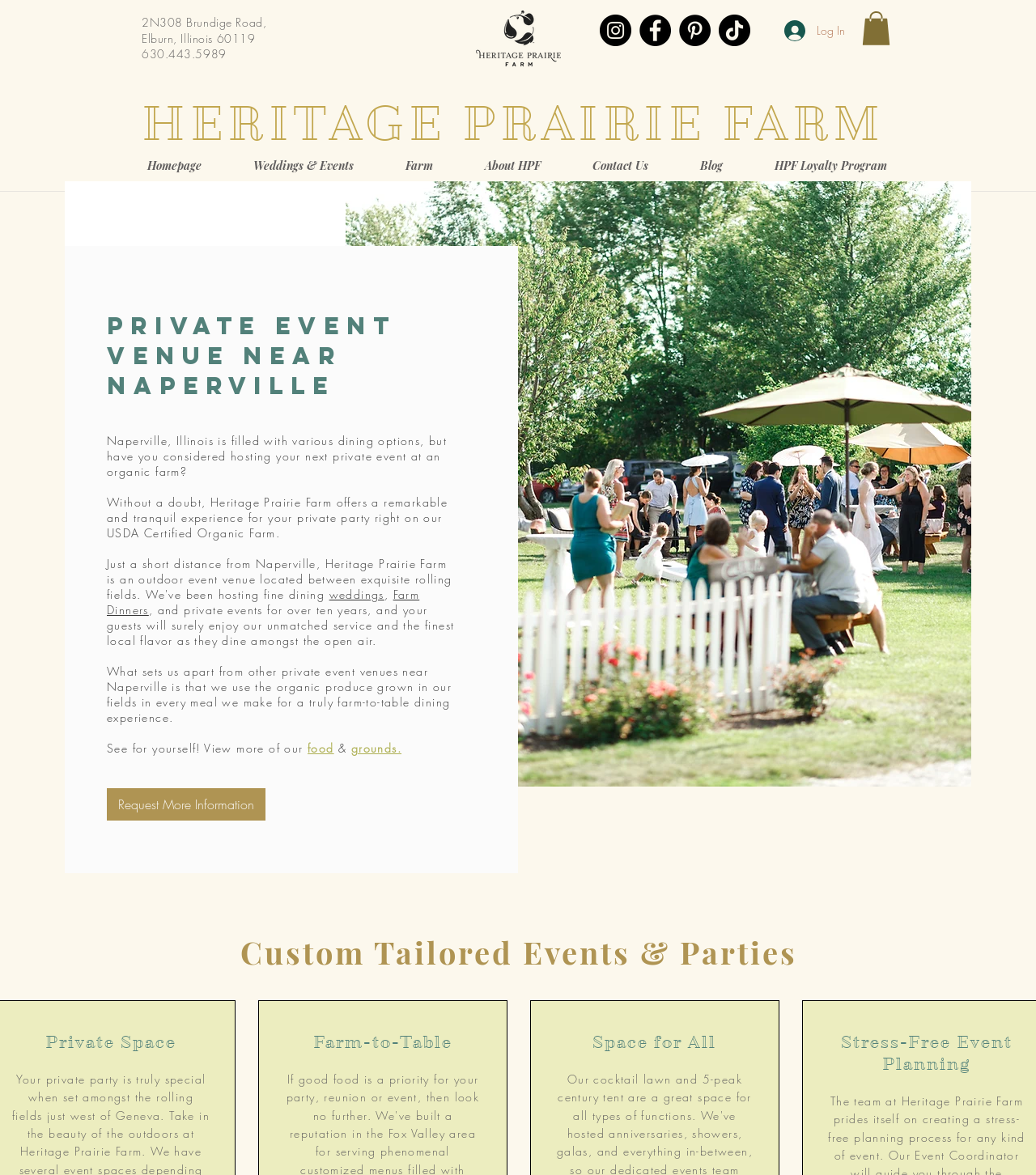Provide a one-word or brief phrase answer to the question:
What is unique about the dining experience at Heritage Prairie Farm?

Farm-to-table